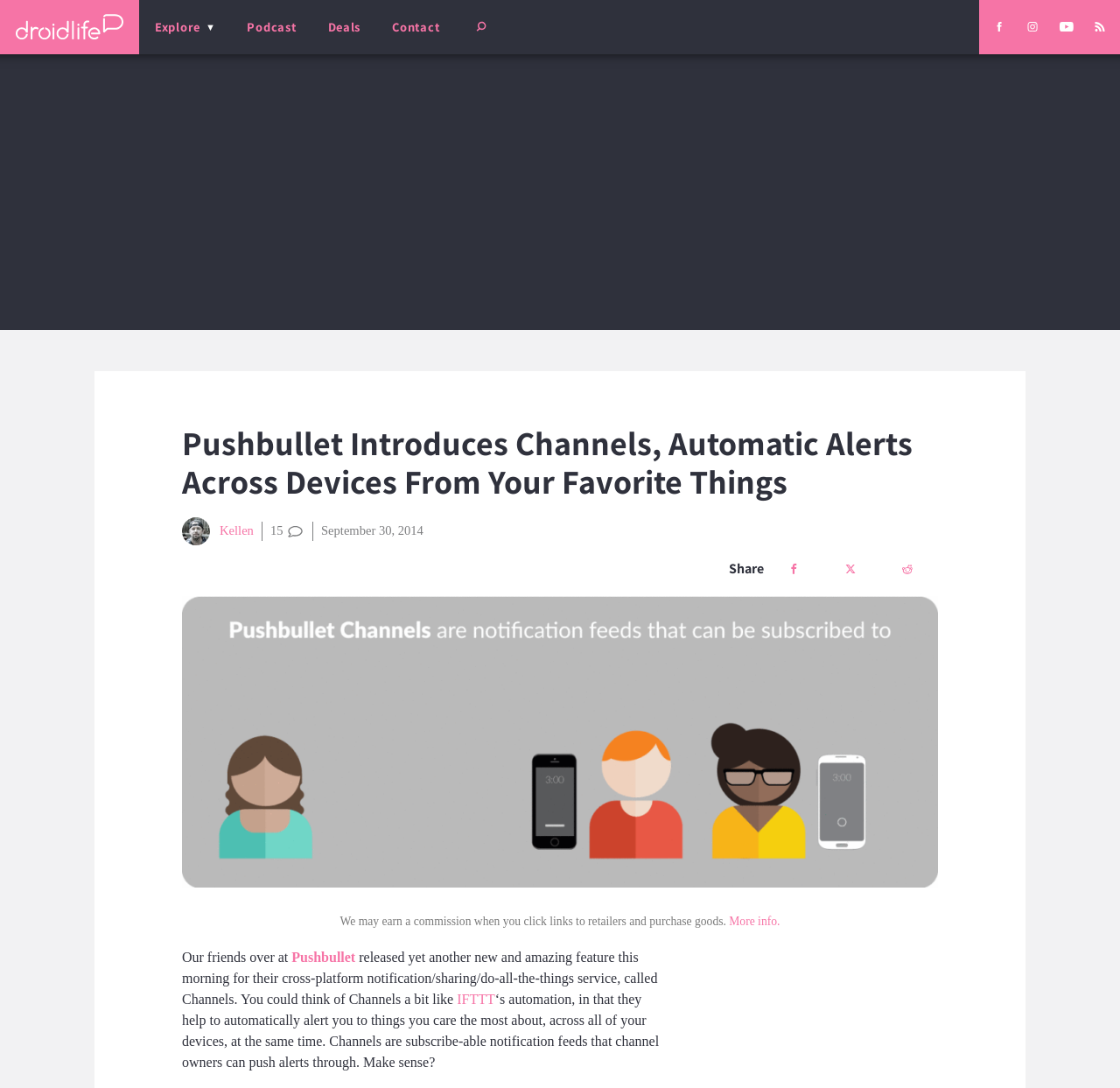Provide the bounding box coordinates of the HTML element this sentence describes: "Contact". The bounding box coordinates consist of four float numbers between 0 and 1, i.e., [left, top, right, bottom].

[0.336, 0.0, 0.406, 0.05]